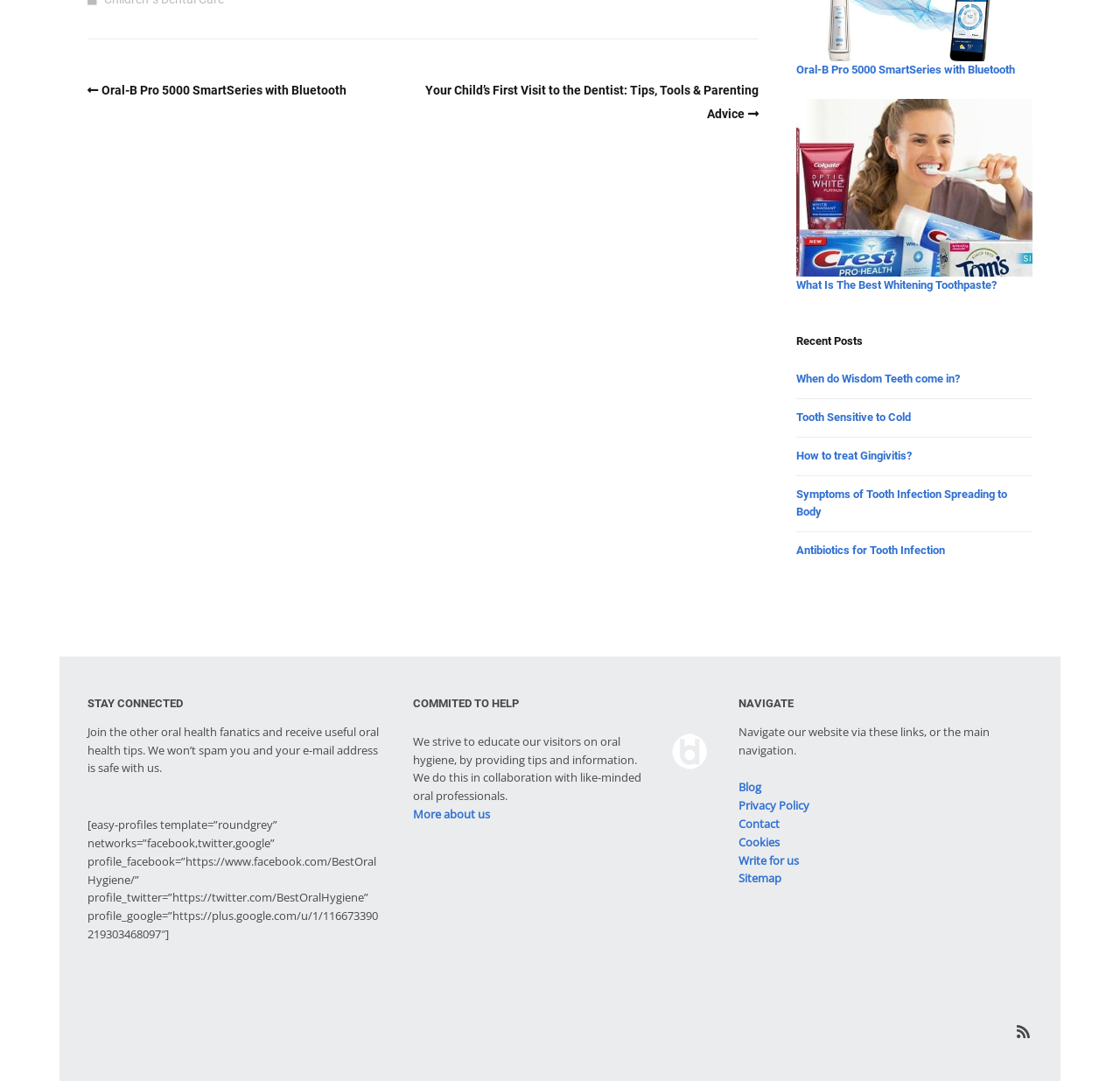Please specify the bounding box coordinates of the area that should be clicked to accomplish the following instruction: "Learn about symptoms of tooth infection spreading to body". The coordinates should consist of four float numbers between 0 and 1, i.e., [left, top, right, bottom].

[0.711, 0.451, 0.899, 0.48]